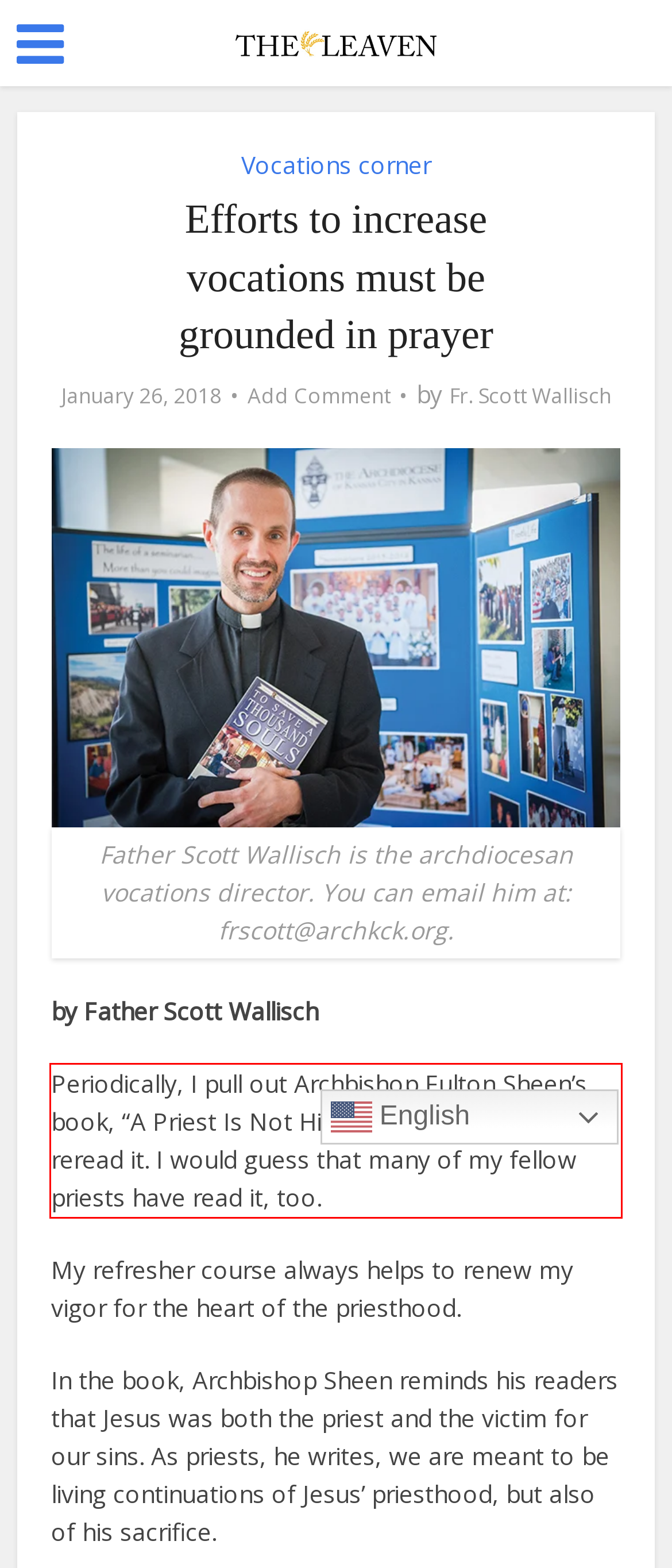Please perform OCR on the text within the red rectangle in the webpage screenshot and return the text content.

Periodically, I pull out Archbishop Fulton Sheen’s book, “A Priest Is Not His Own,” and prayerfully reread it. I would guess that many of my fellow priests have read it, too.